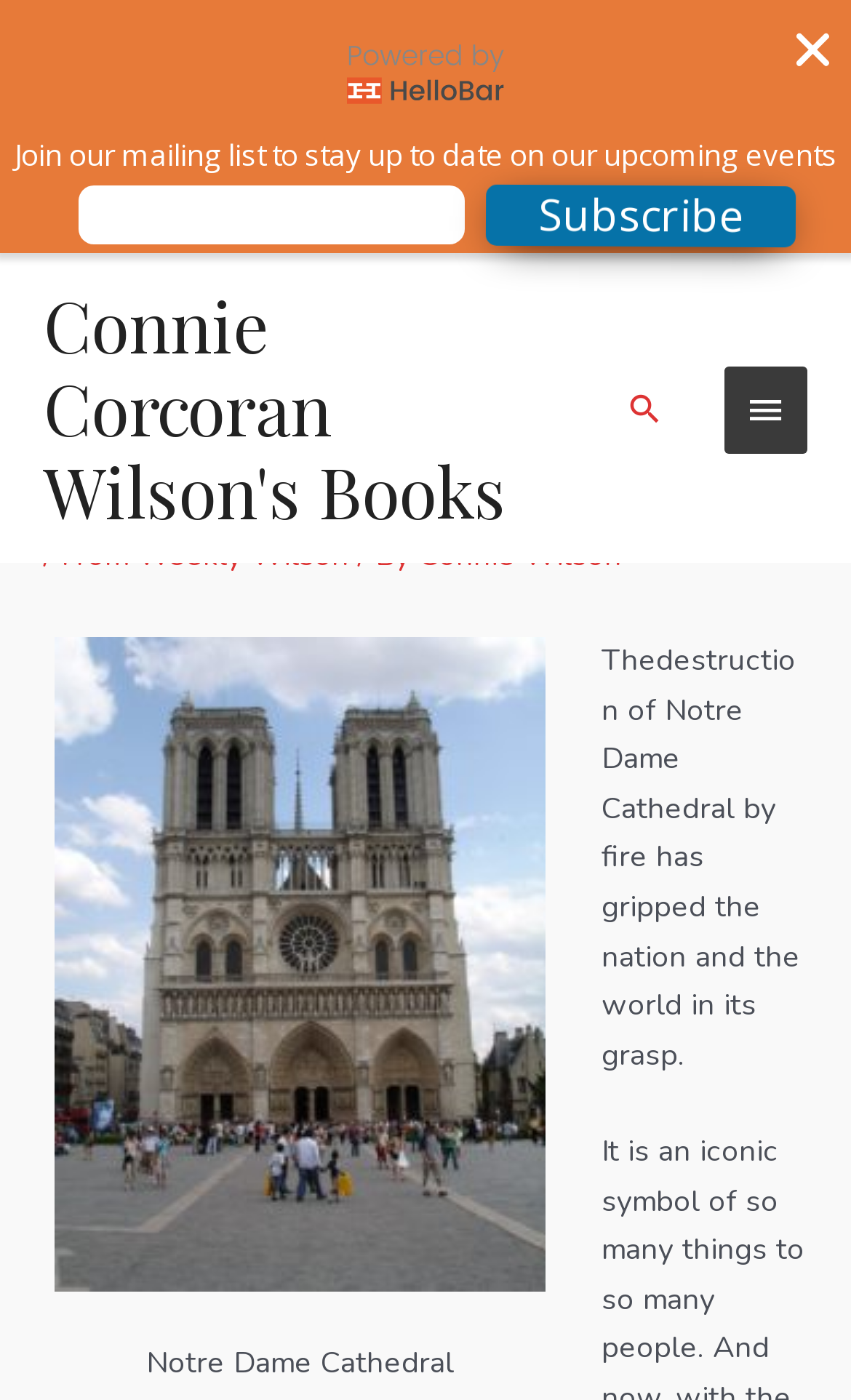What is the function of the button with a close icon? Please answer the question using a single word or phrase based on the image.

To close something